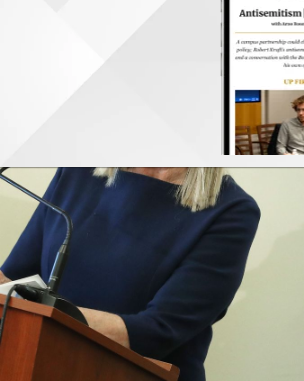What is the title on the digital interface? Refer to the image and provide a one-word or short phrase answer.

Antisemitism Notebook